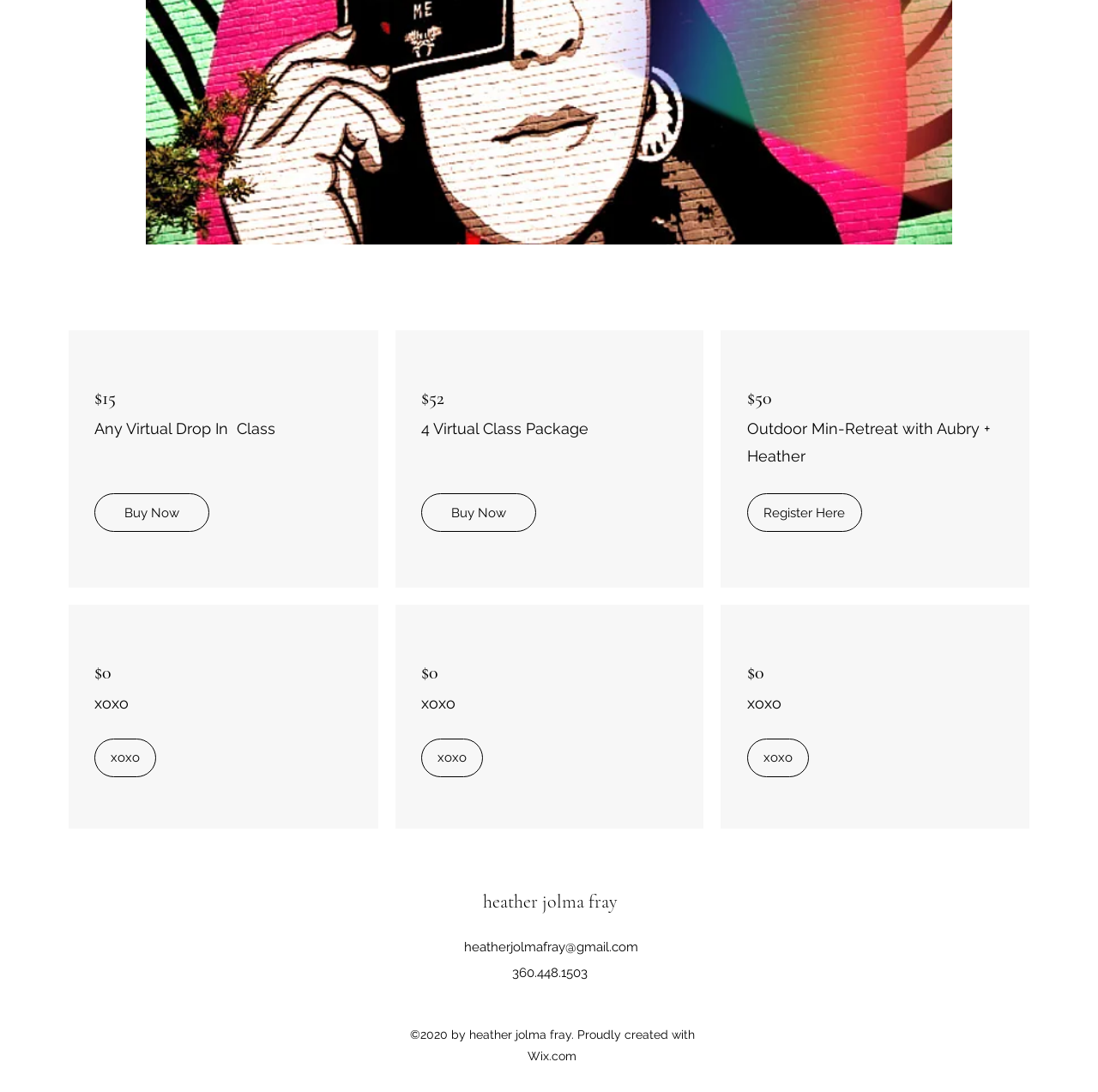Please identify the bounding box coordinates of the element I need to click to follow this instruction: "Buy the 4 virtual class package".

[0.384, 0.452, 0.488, 0.487]